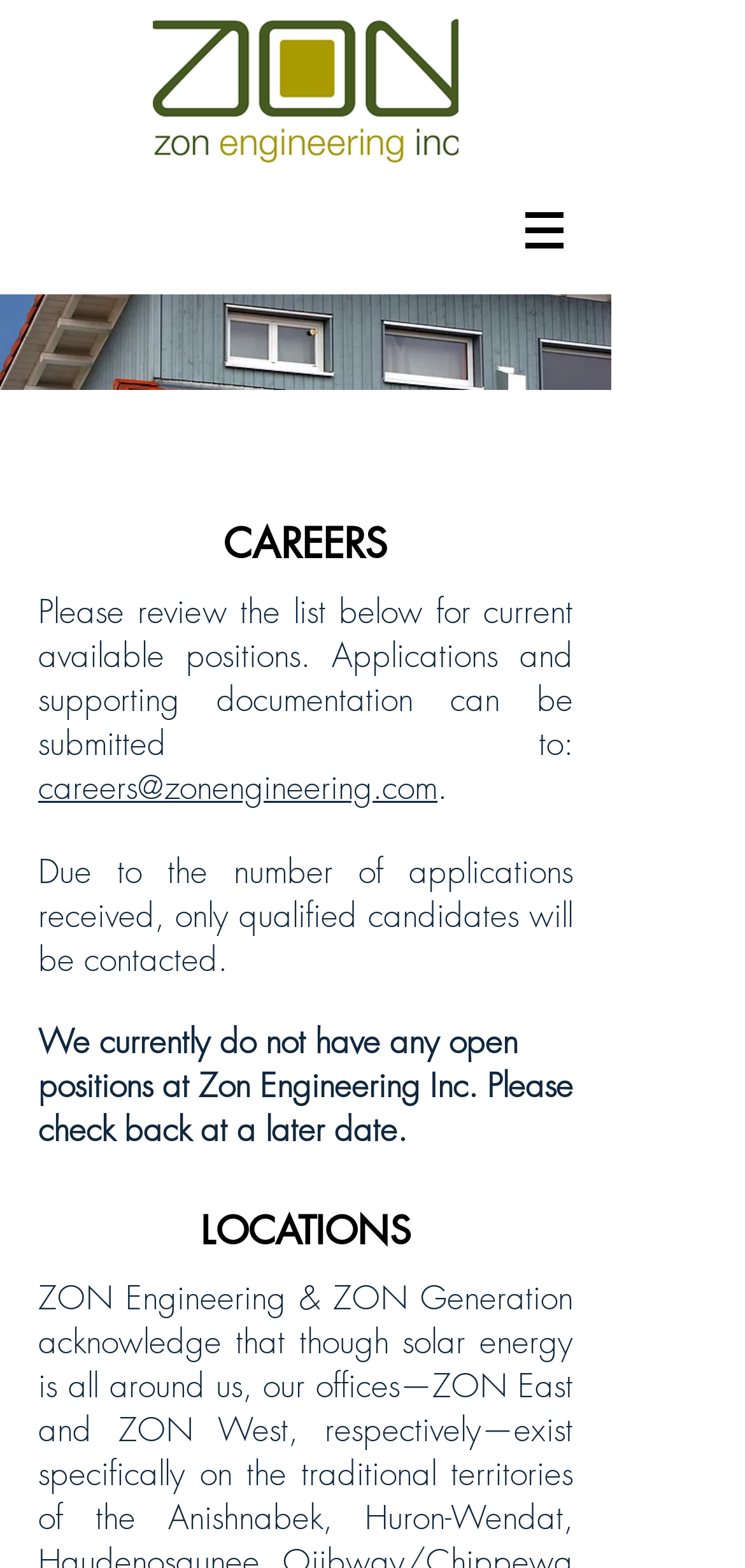Identify the bounding box for the UI element described as: "careers@zonengineering.com". Ensure the coordinates are four float numbers between 0 and 1, formatted as [left, top, right, bottom].

[0.051, 0.488, 0.587, 0.516]